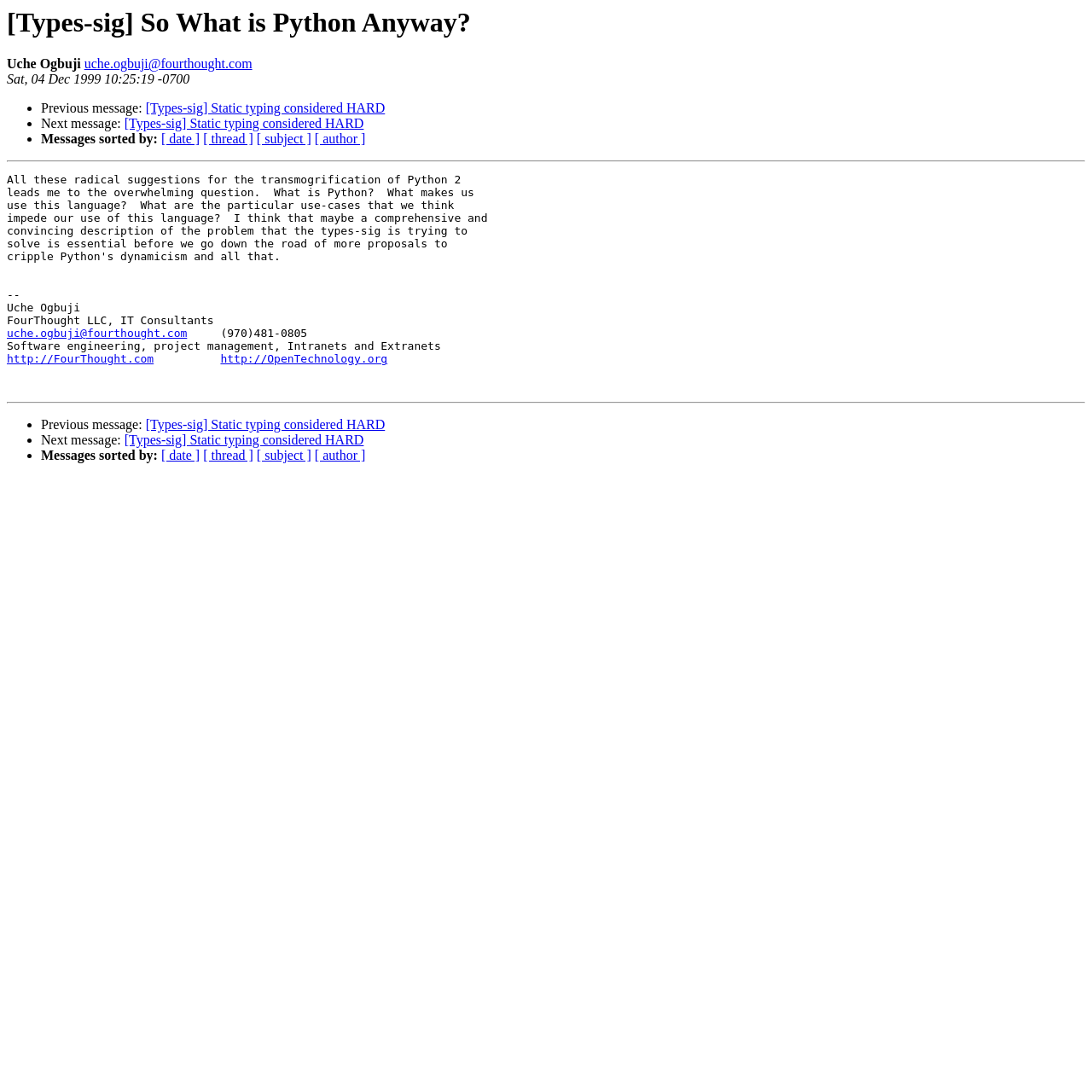Please provide the bounding box coordinates in the format (top-left x, top-left y, bottom-right x, bottom-right y). Remember, all values are floating point numbers between 0 and 1. What is the bounding box coordinate of the region described as: http://OpenTechnology.org

[0.202, 0.323, 0.355, 0.335]